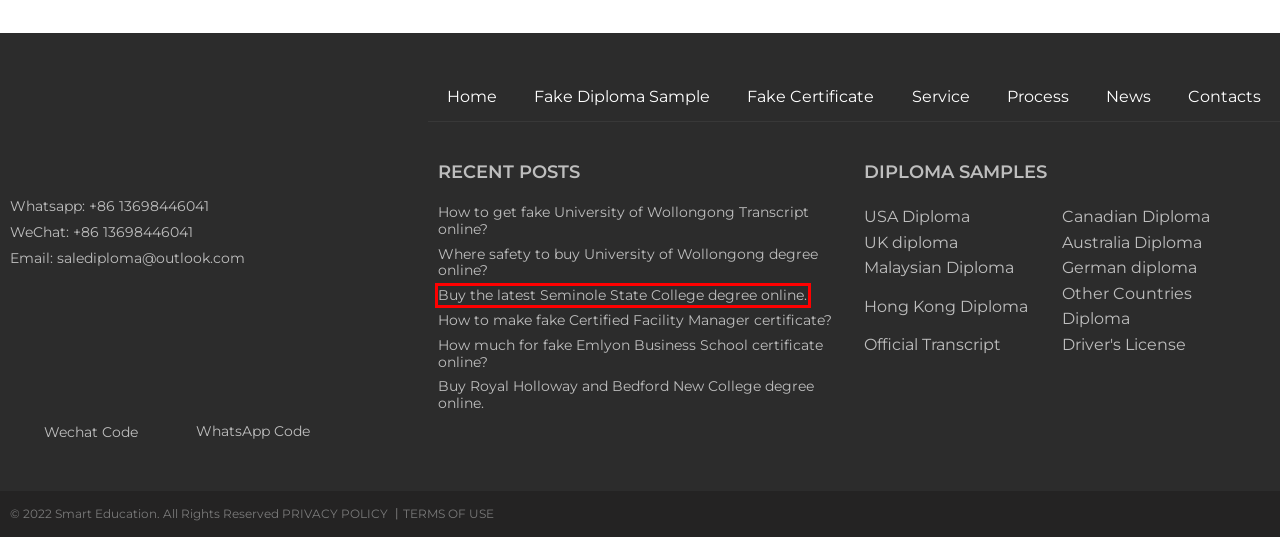Observe the provided screenshot of a webpage with a red bounding box around a specific UI element. Choose the webpage description that best fits the new webpage after you click on the highlighted element. These are your options:
A. Buy Royal Holloway and Bedford New College degree online.
B. Buy the latest Seminole State College degree online.
C. Fake Degree Diplomas, Fake Certificates, Fake official Transcripts.
D. Fake Certificate - Buy Fake Degree|Buy Fake Diploma|Fake Certificate
E. Buy Fake Degree|Buy Fake Diploma|Fake Certificate, how to order fake diploma?
F. How much for fake Emlyon Business School certificate online?
G. How to get fake University of Wollongong Transcript online?
H. Where safety to buy University of Wollongong degree online?

B